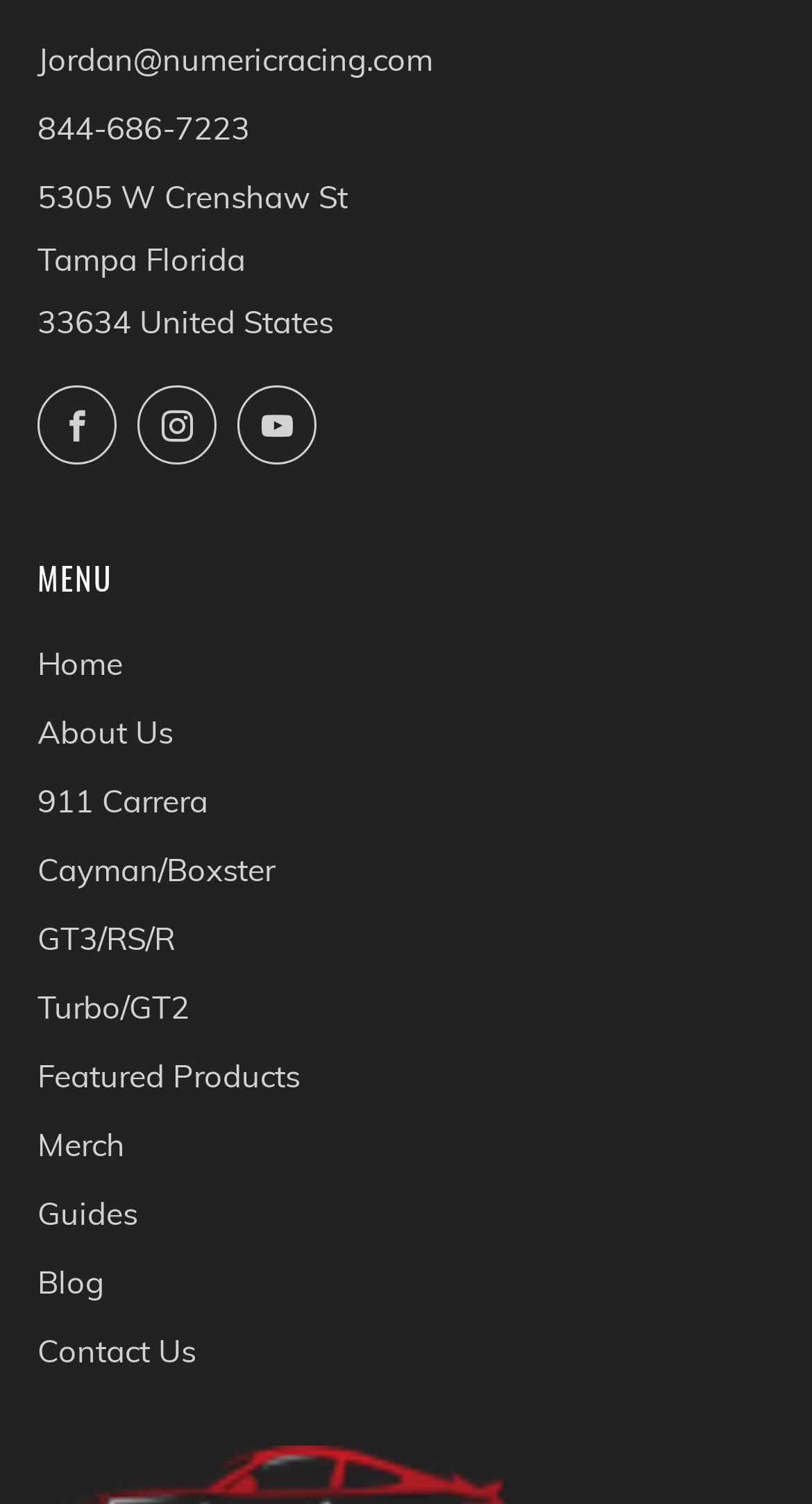How many social media links are available?
Based on the screenshot, provide your answer in one word or phrase.

3